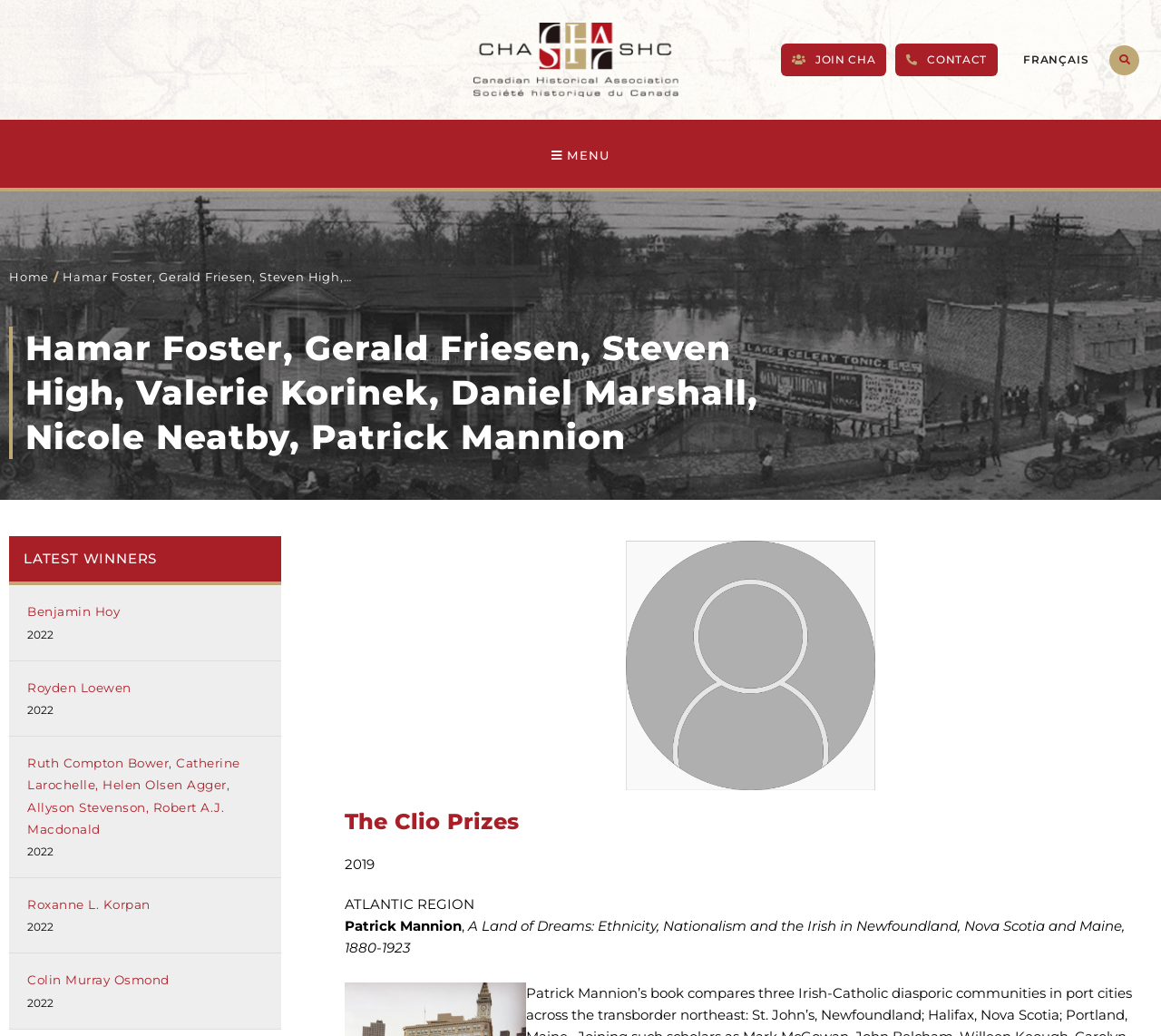Using the given element description, provide the bounding box coordinates (top-left x, top-left y, bottom-right x, bottom-right y) for the corresponding UI element in the screenshot: alt="logo headerx1" title="logo headerx1"

[0.408, 0.022, 0.586, 0.094]